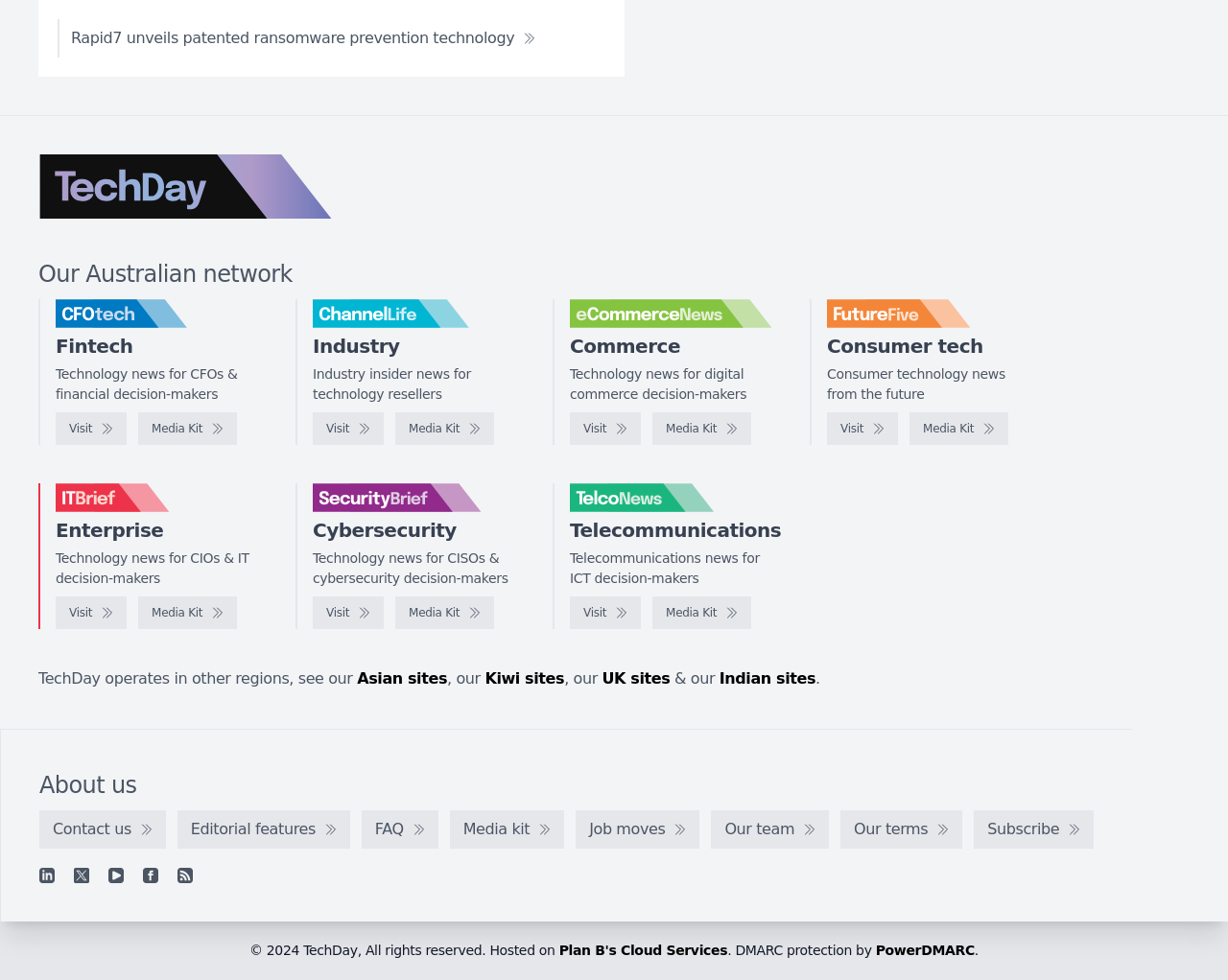Predict the bounding box coordinates for the UI element described as: "parent_node: Consumer tech". The coordinates should be four float numbers between 0 and 1, presented as [left, top, right, bottom].

[0.673, 0.305, 0.838, 0.335]